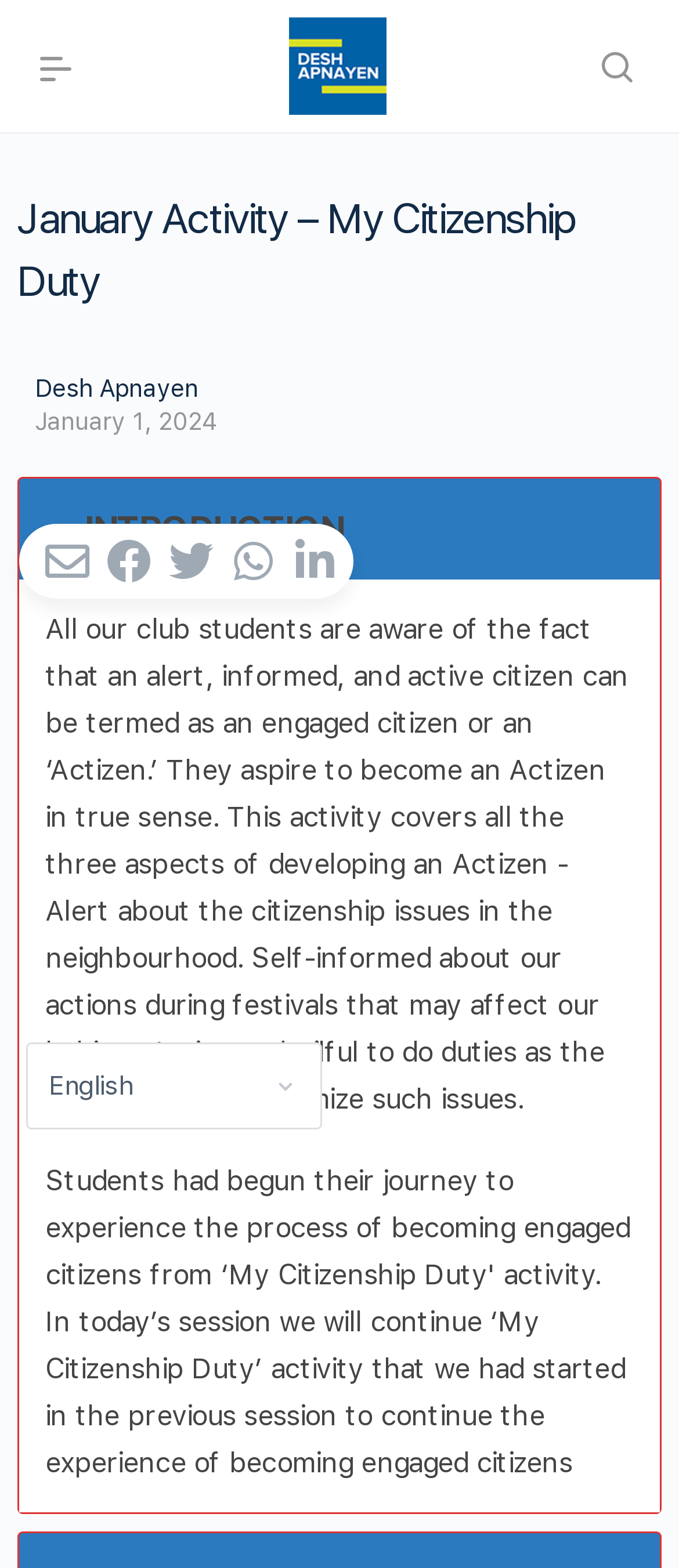Show the bounding box coordinates of the element that should be clicked to complete the task: "Select a language from the dropdown".

[0.038, 0.665, 0.474, 0.72]